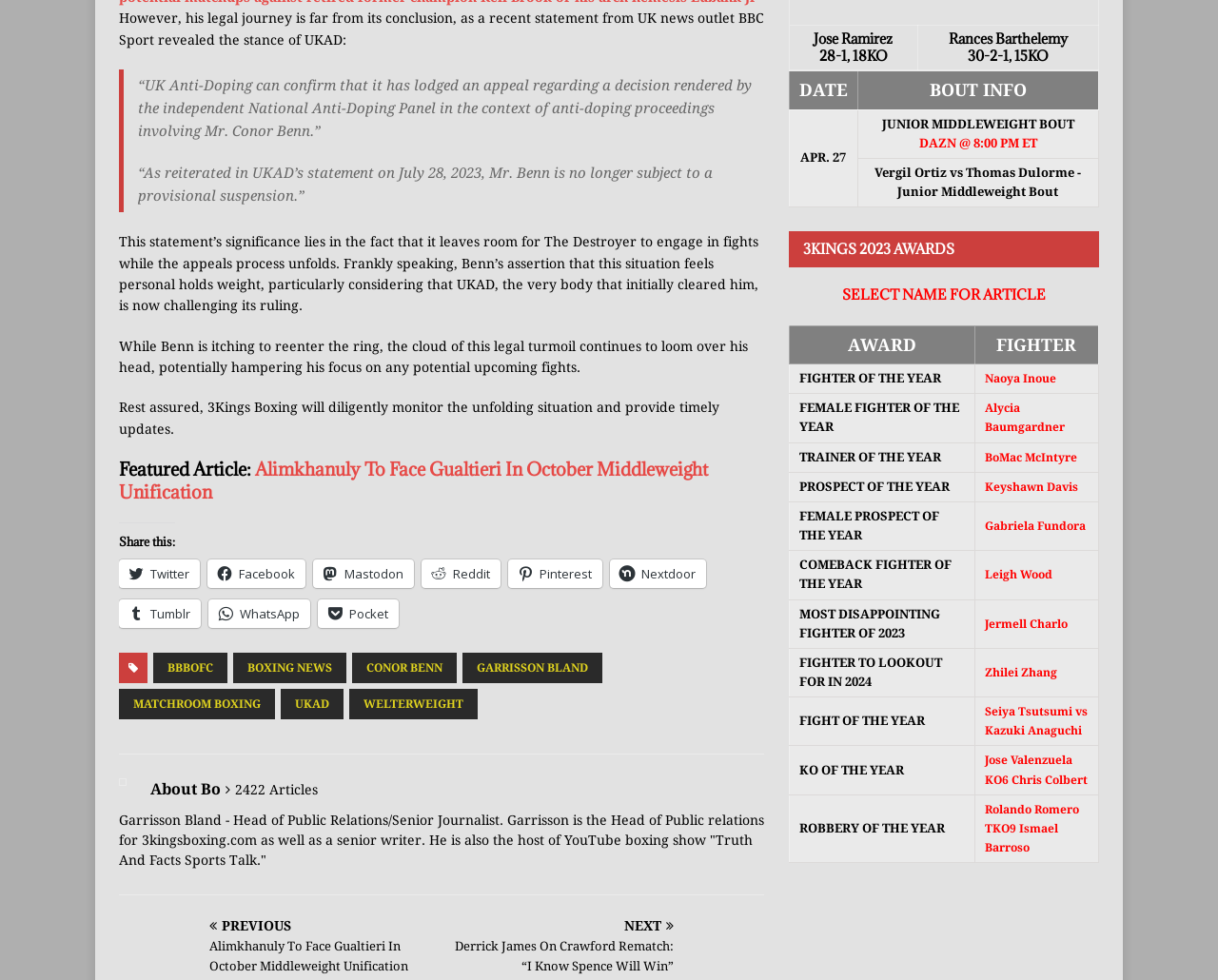What is the title of the featured article?
Carefully analyze the image and provide a detailed answer to the question.

The featured article is highlighted on the webpage with a heading that reads 'Featured Article: Alimkhanuly To Face Gualtieri In October Middleweight Unification'.